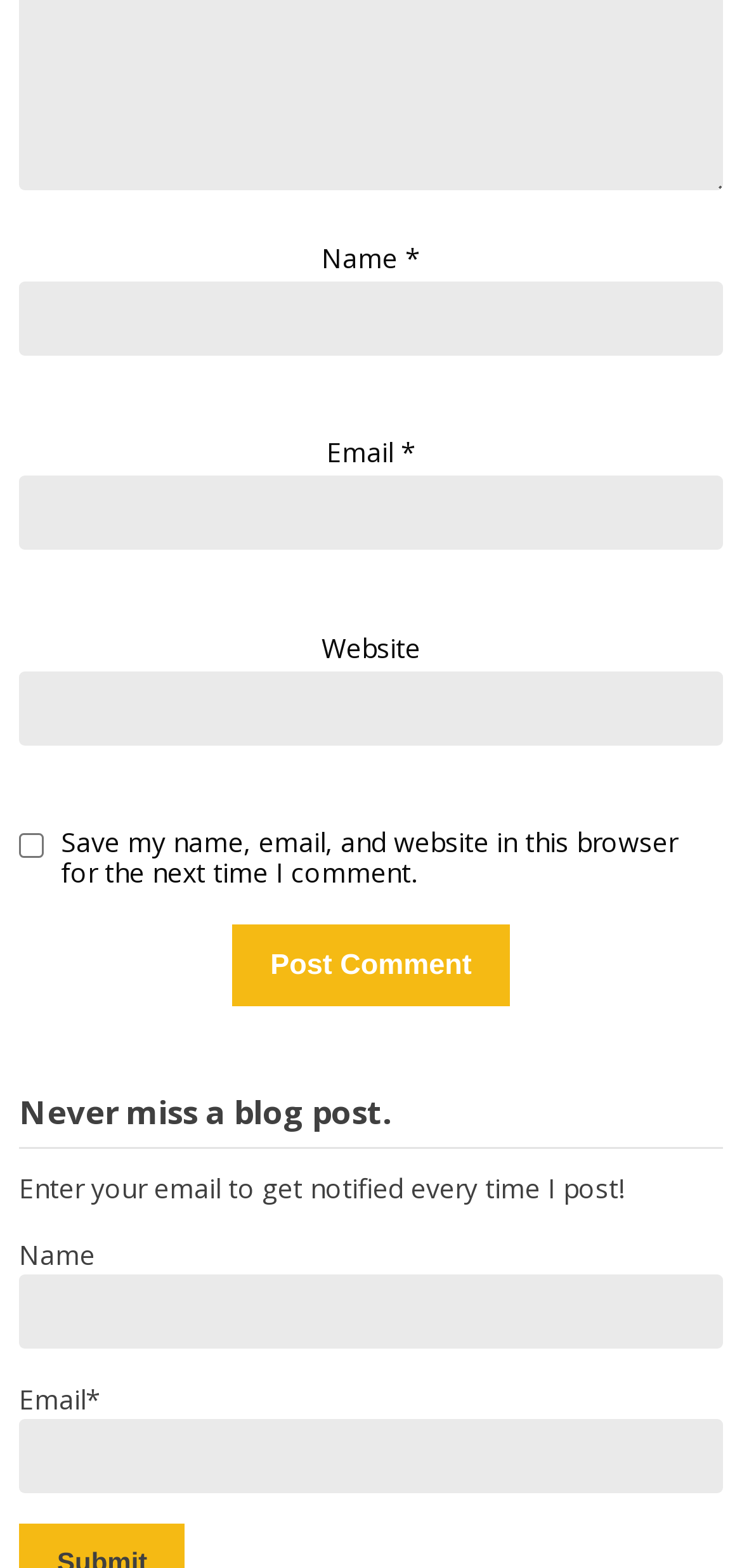Please find the bounding box coordinates in the format (top-left x, top-left y, bottom-right x, bottom-right y) for the given element description. Ensure the coordinates are floating point numbers between 0 and 1. Description: parent_node: BOKHANDEL

None